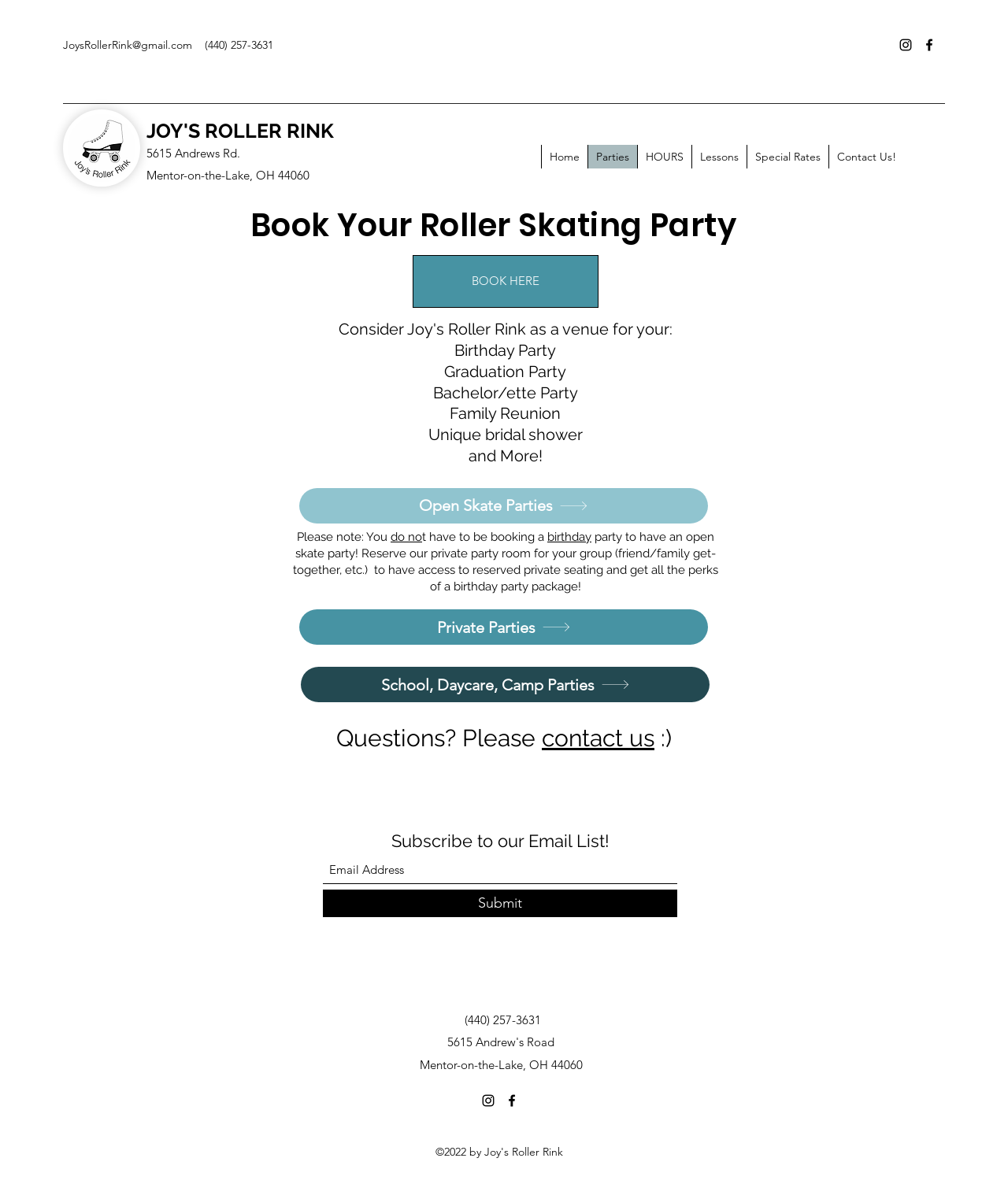What social media platforms does Joy's Roller Rink have?
Please look at the screenshot and answer using one word or phrase.

Instagram and Facebook